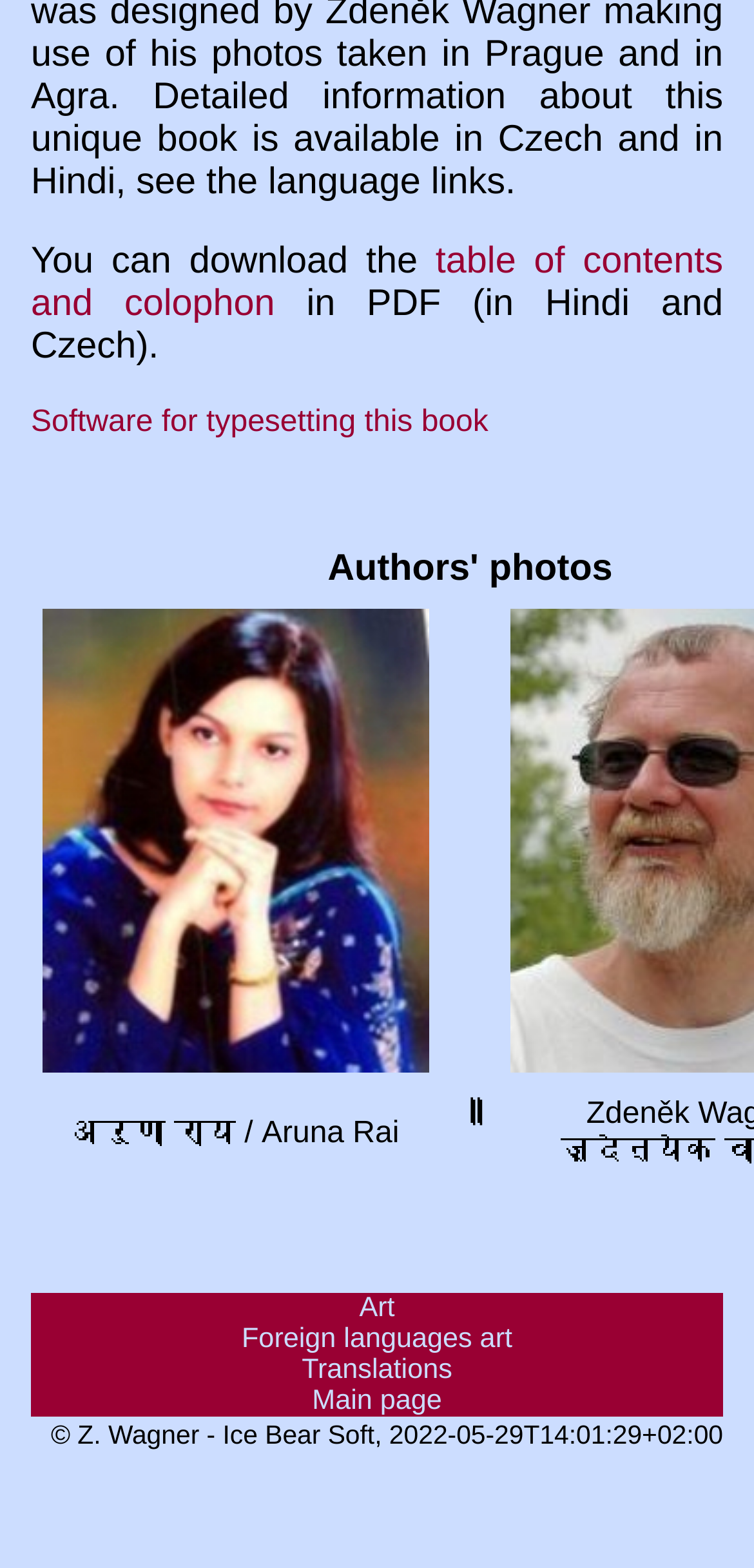Provide a one-word or short-phrase answer to the question:
How many links are there in the webpage?

5